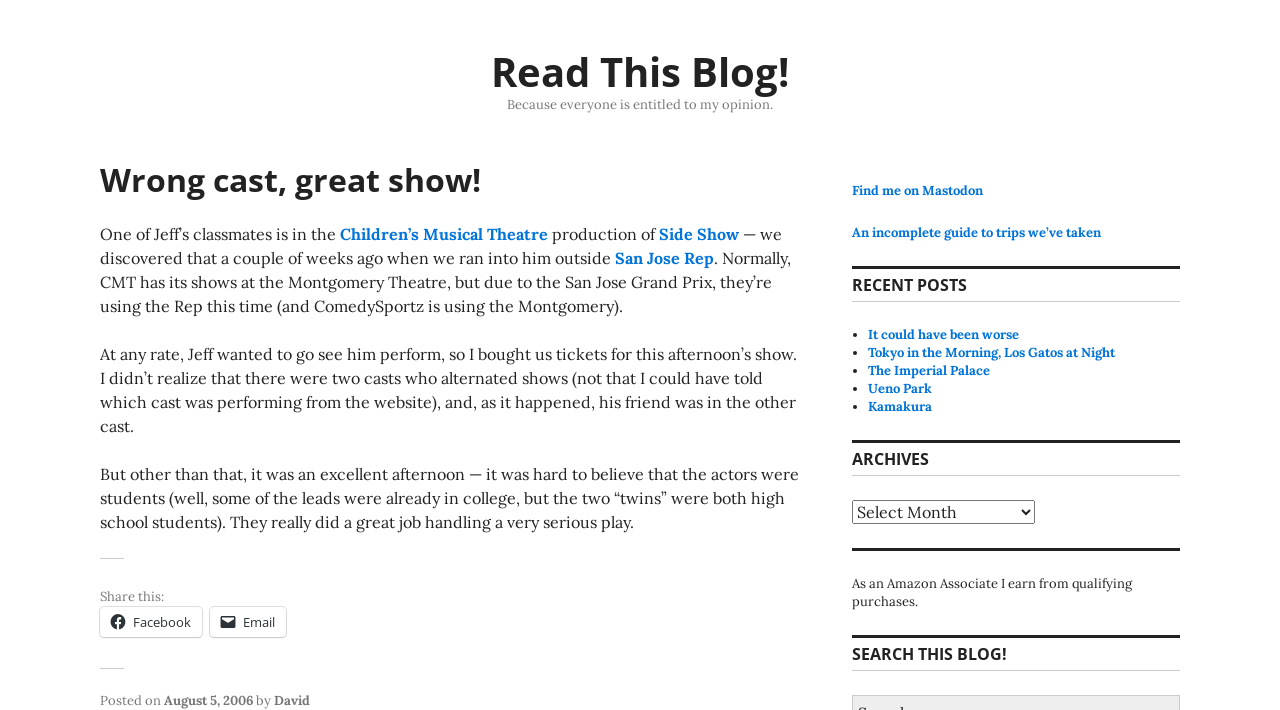Can you determine the bounding box coordinates of the area that needs to be clicked to fulfill the following instruction: "Read the 'Wrong cast, great show!' article"?

[0.078, 0.228, 0.628, 0.279]